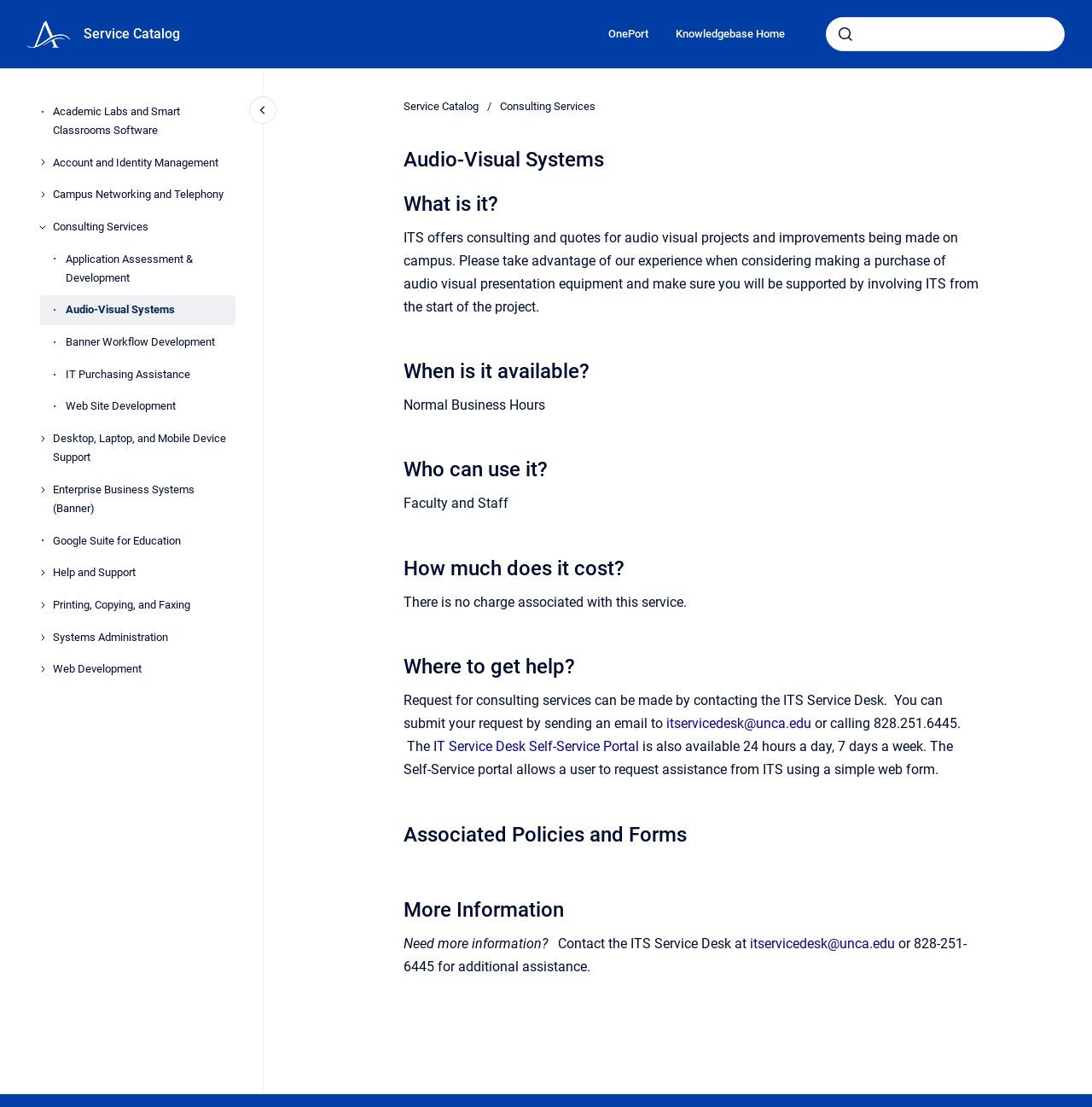Specify the bounding box coordinates of the element's area that should be clicked to execute the given instruction: "Read Recent Posts". The coordinates should be four float numbers between 0 and 1, i.e., [left, top, right, bottom].

None